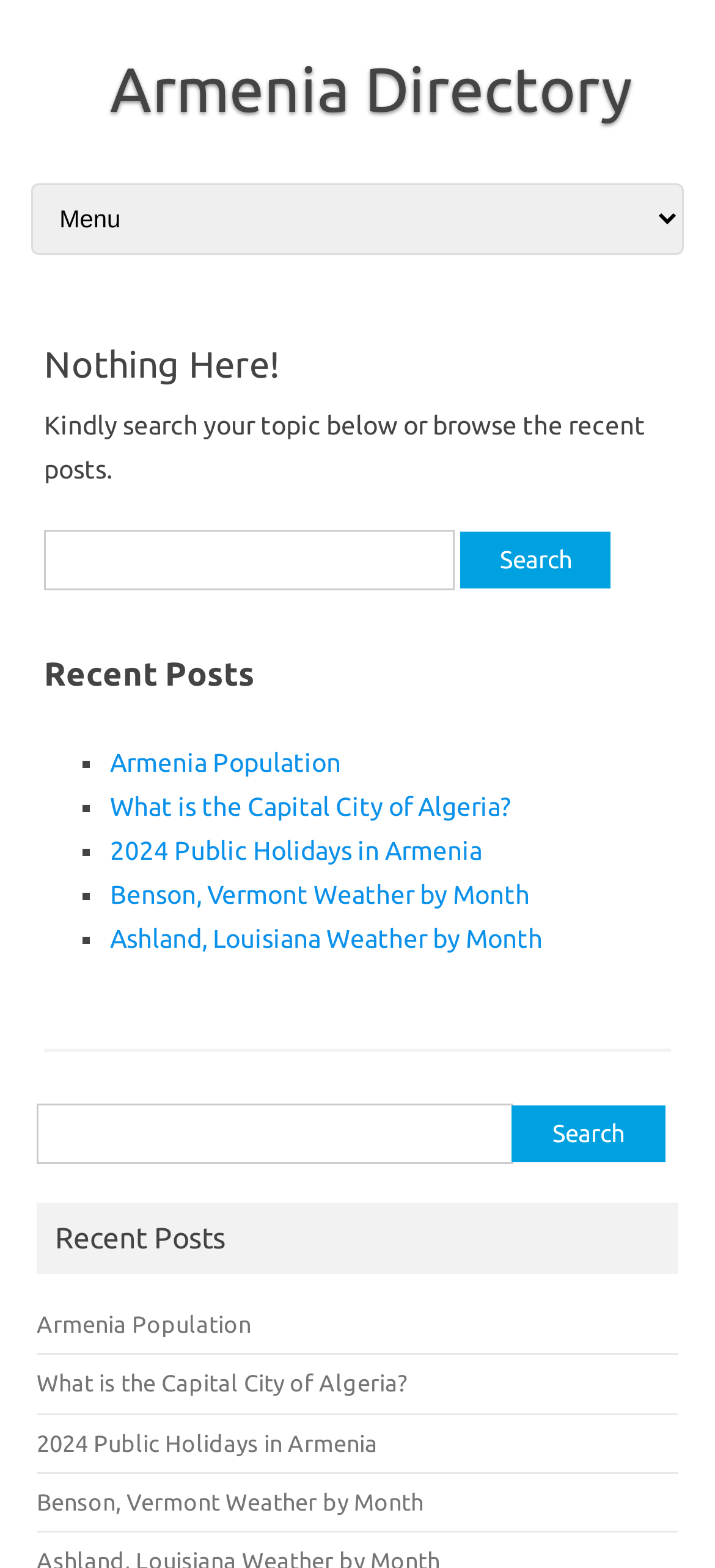Please identify the bounding box coordinates of the element's region that needs to be clicked to fulfill the following instruction: "Browse recent posts". The bounding box coordinates should consist of four float numbers between 0 and 1, i.e., [left, top, right, bottom].

[0.154, 0.477, 0.477, 0.496]